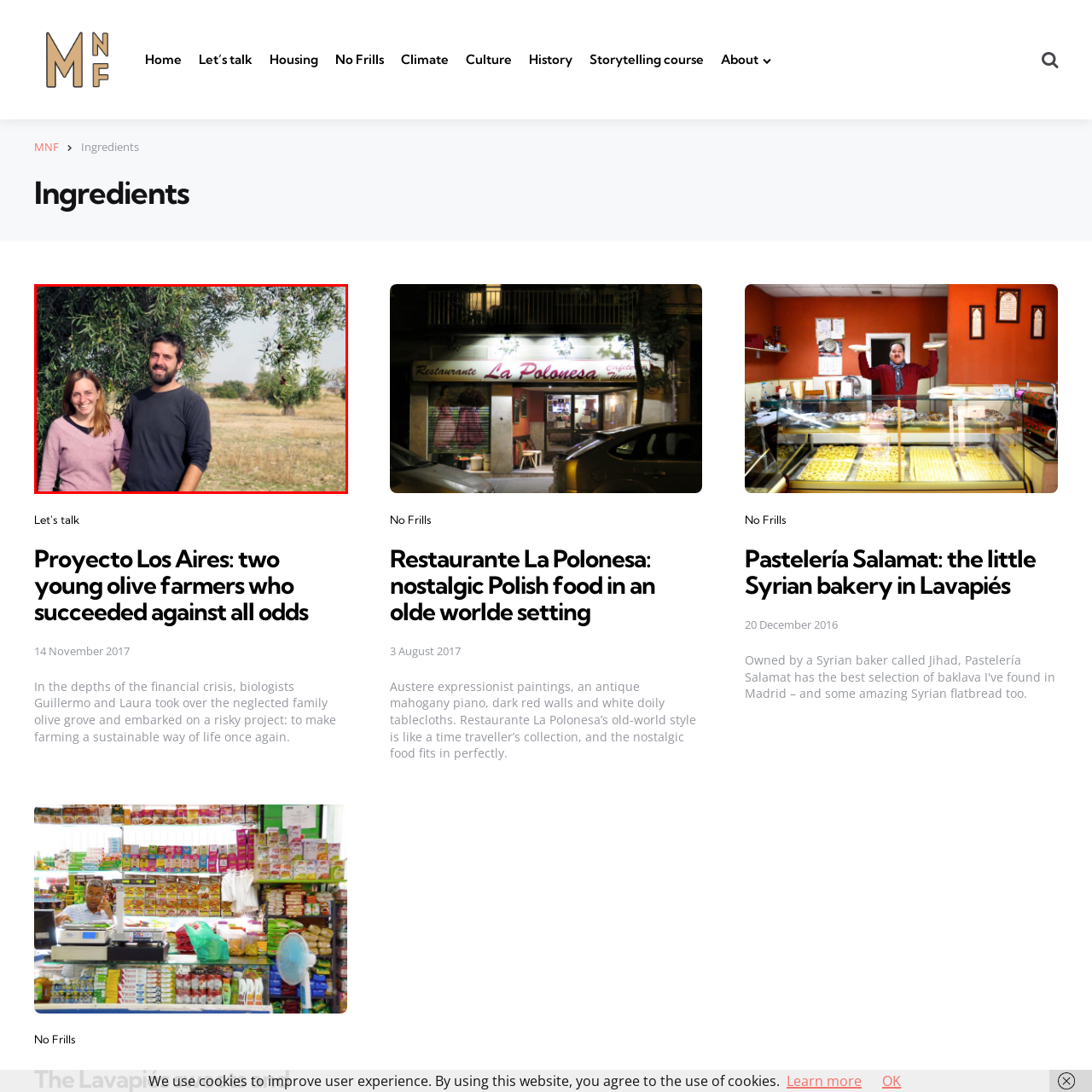Carefully inspect the area of the image highlighted by the red box and deliver a detailed response to the question below, based on your observations: What surrounds the two farmers?

The caption sets the scene by describing the background as a 'serene landscape, characterized by rolling fields and scattered olive trees', which answers the question about what surrounds the two farmers.